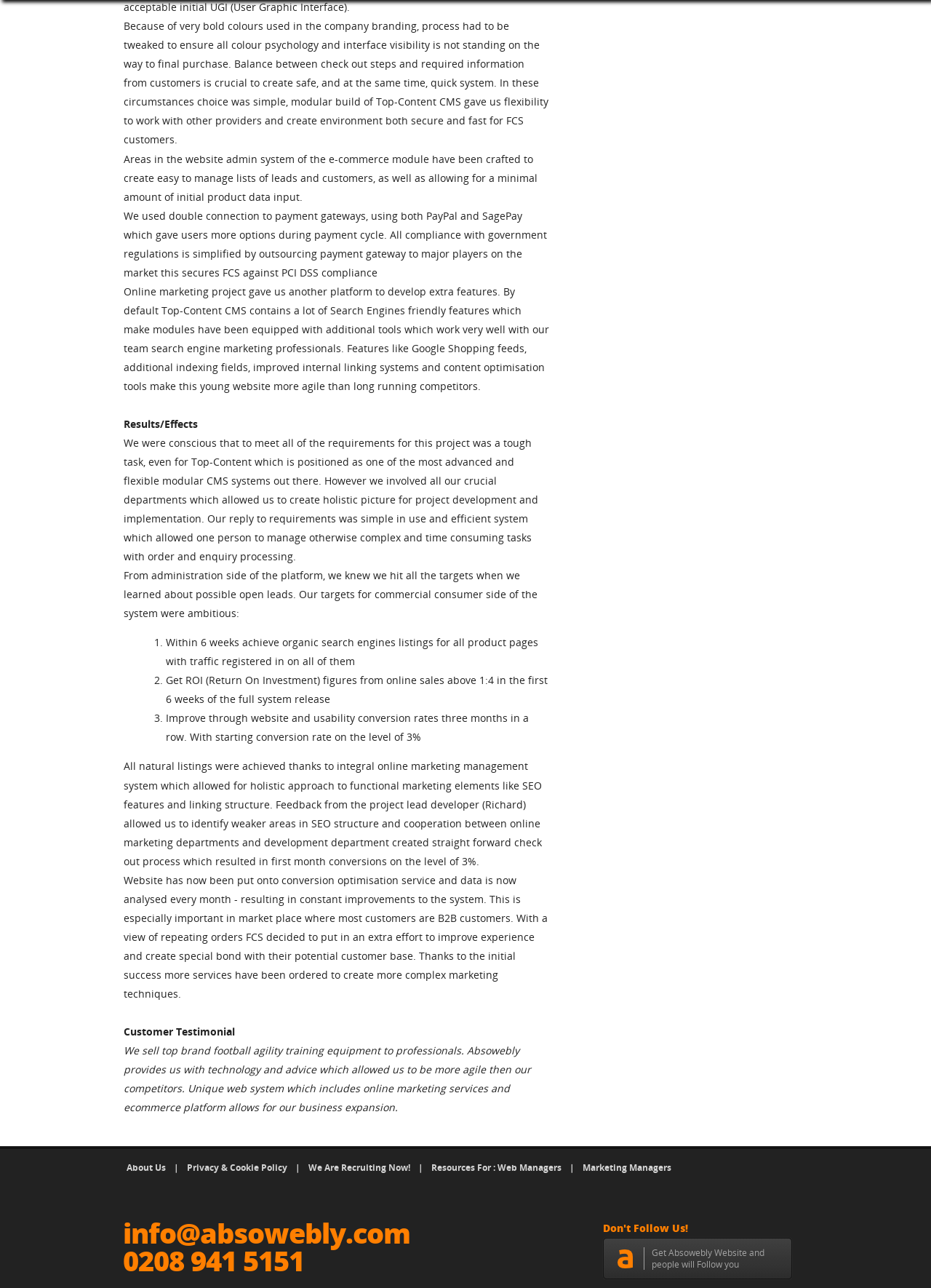Determine the bounding box coordinates of the clickable element to complete this instruction: "Click About Us". Provide the coordinates in the format of four float numbers between 0 and 1, [left, top, right, bottom].

[0.132, 0.899, 0.182, 0.914]